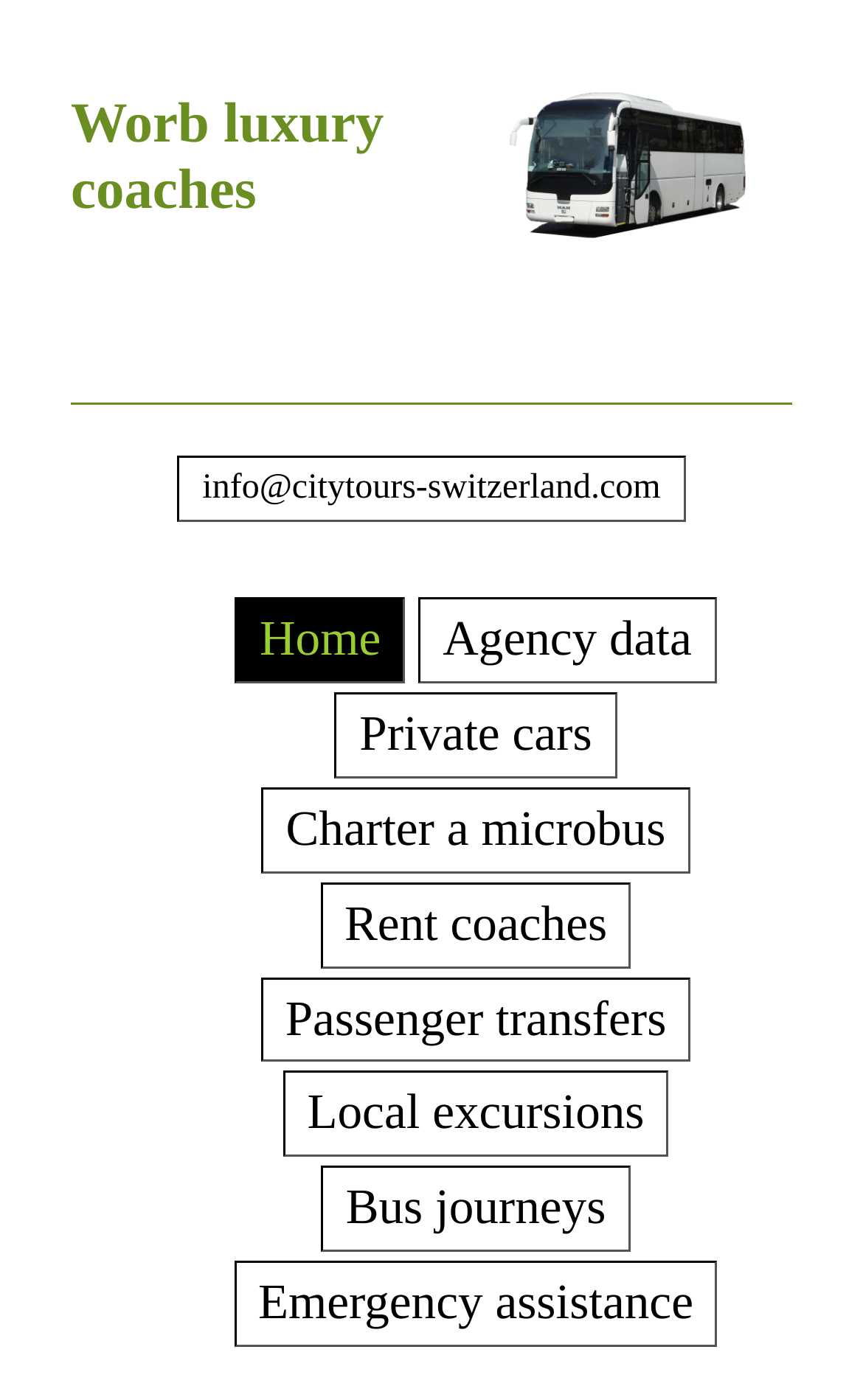Please determine the bounding box coordinates of the clickable area required to carry out the following instruction: "Visit happiest christmas tree online casino". The coordinates must be four float numbers between 0 and 1, represented as [left, top, right, bottom].

None